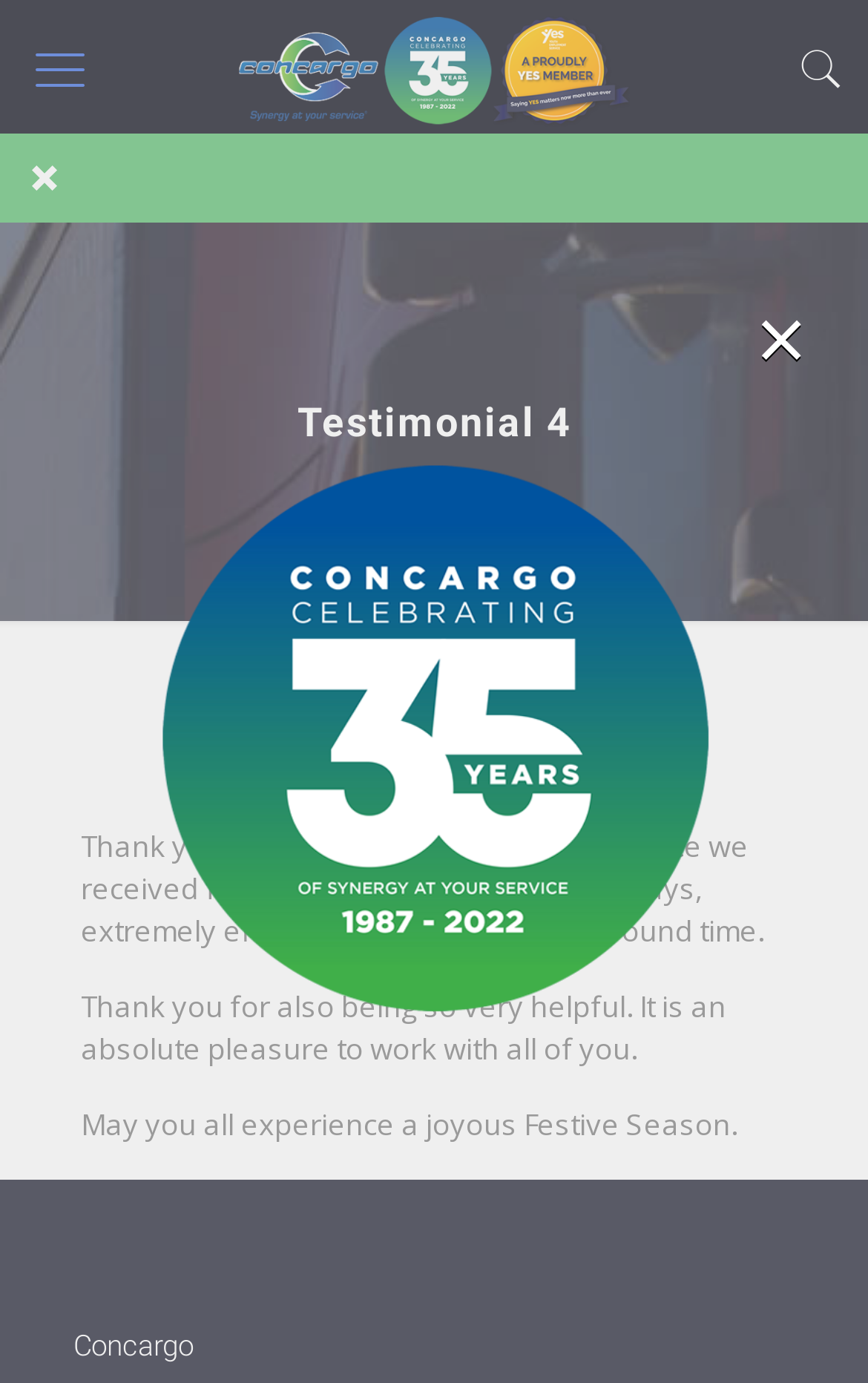What is the sentiment of the testimonial?
Examine the screenshot and reply with a single word or phrase.

Positive